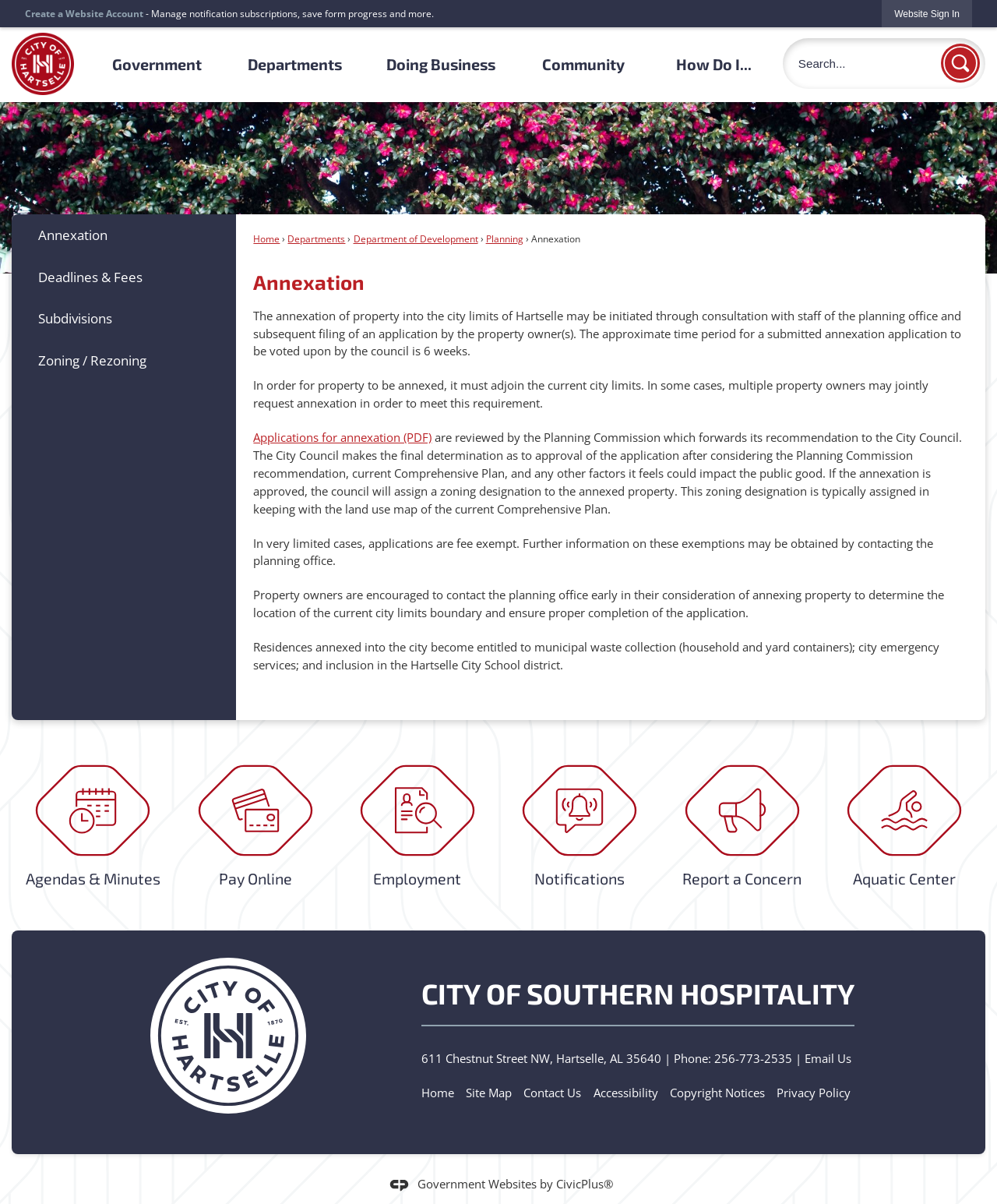Please specify the bounding box coordinates of the clickable region necessary for completing the following instruction: "Create a website account". The coordinates must consist of four float numbers between 0 and 1, i.e., [left, top, right, bottom].

[0.025, 0.006, 0.144, 0.017]